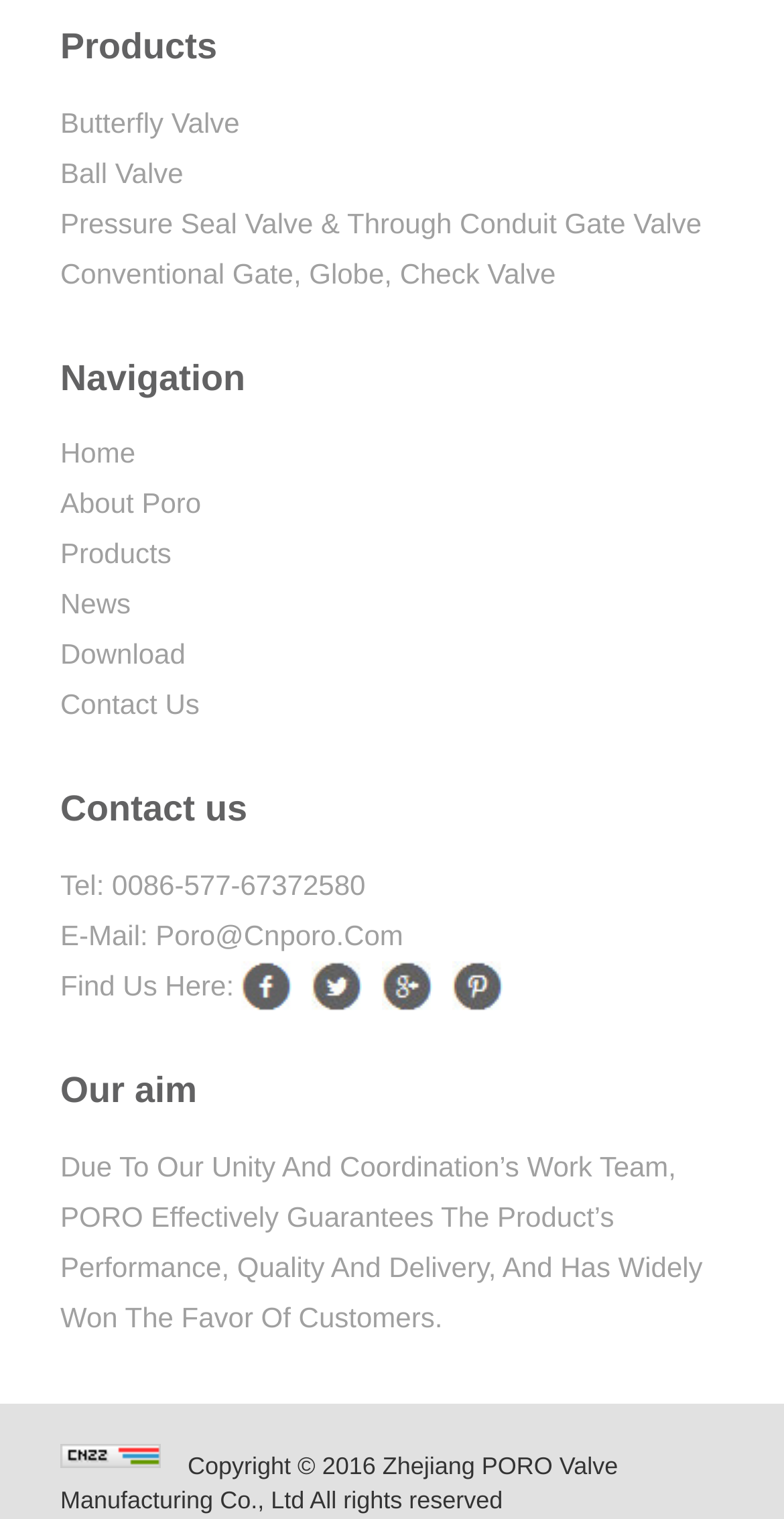Give the bounding box coordinates for the element described as: "Download".

[0.077, 0.42, 0.237, 0.441]